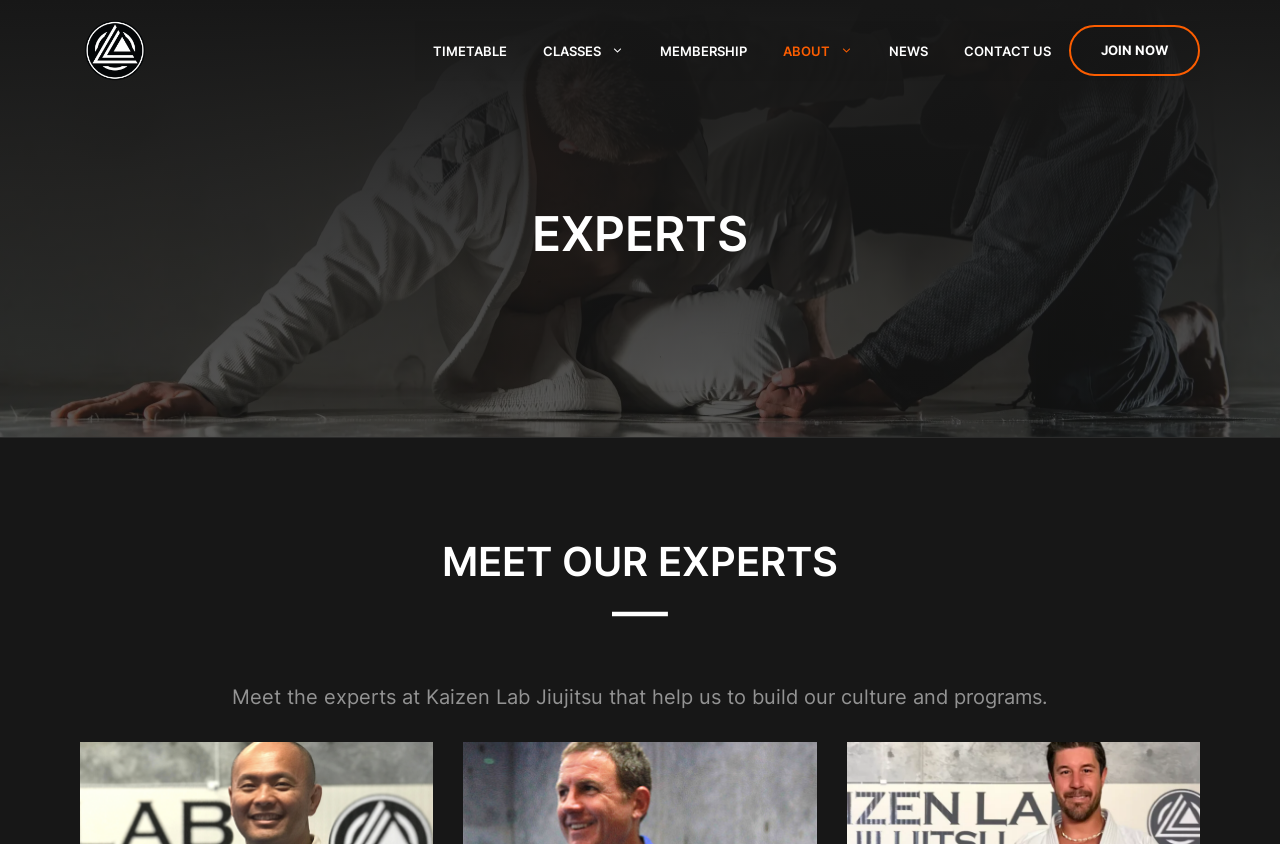Determine the bounding box coordinates of the region I should click to achieve the following instruction: "View the timetable". Ensure the bounding box coordinates are four float numbers between 0 and 1, i.e., [left, top, right, bottom].

[0.324, 0.024, 0.41, 0.096]